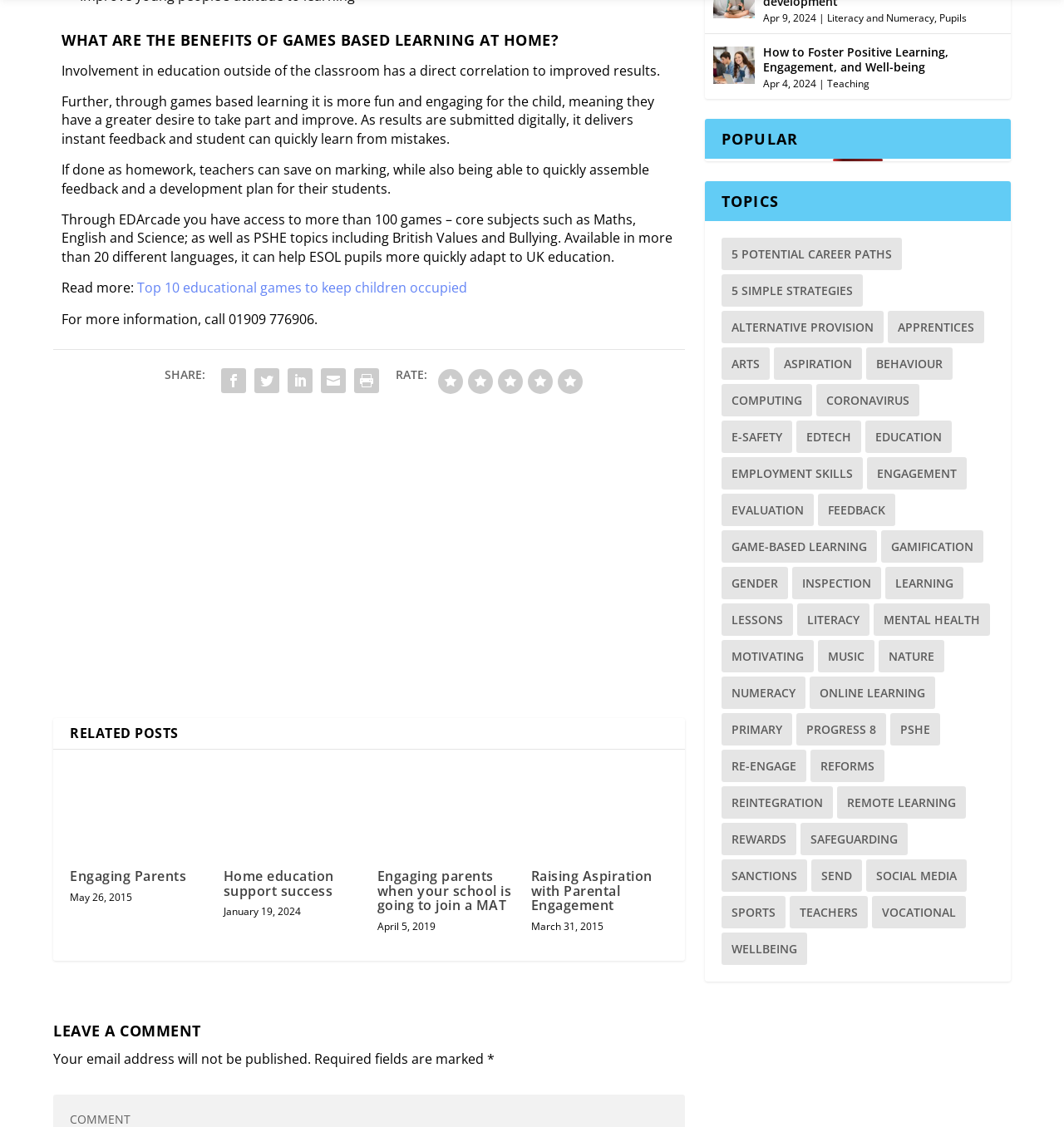Determine the bounding box coordinates for the region that must be clicked to execute the following instruction: "Click the 'RATE:' link".

[0.372, 0.333, 0.402, 0.347]